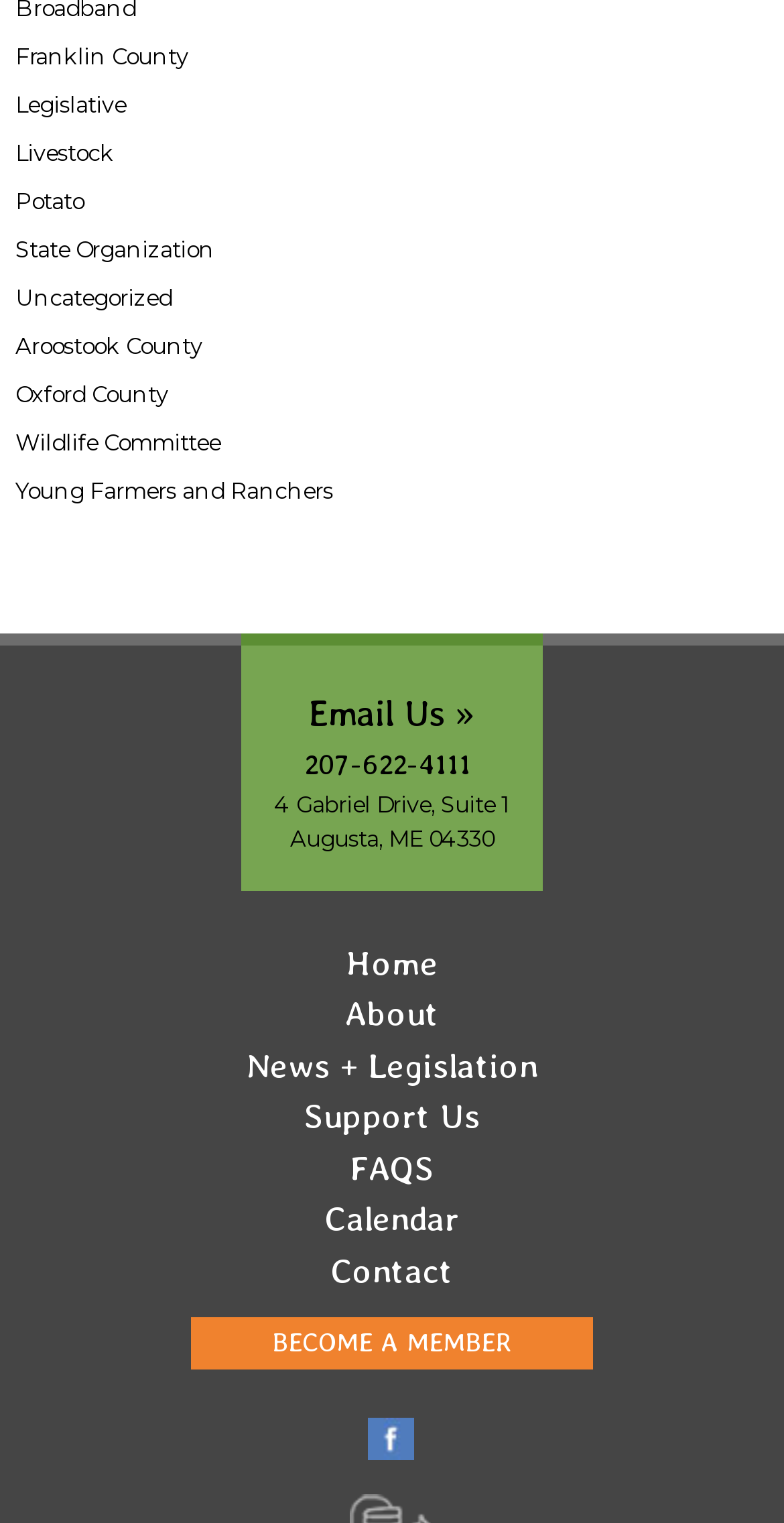Using the format (top-left x, top-left y, bottom-right x, bottom-right y), and given the element description, identify the bounding box coordinates within the screenshot: News + Legislation

[0.02, 0.683, 0.98, 0.717]